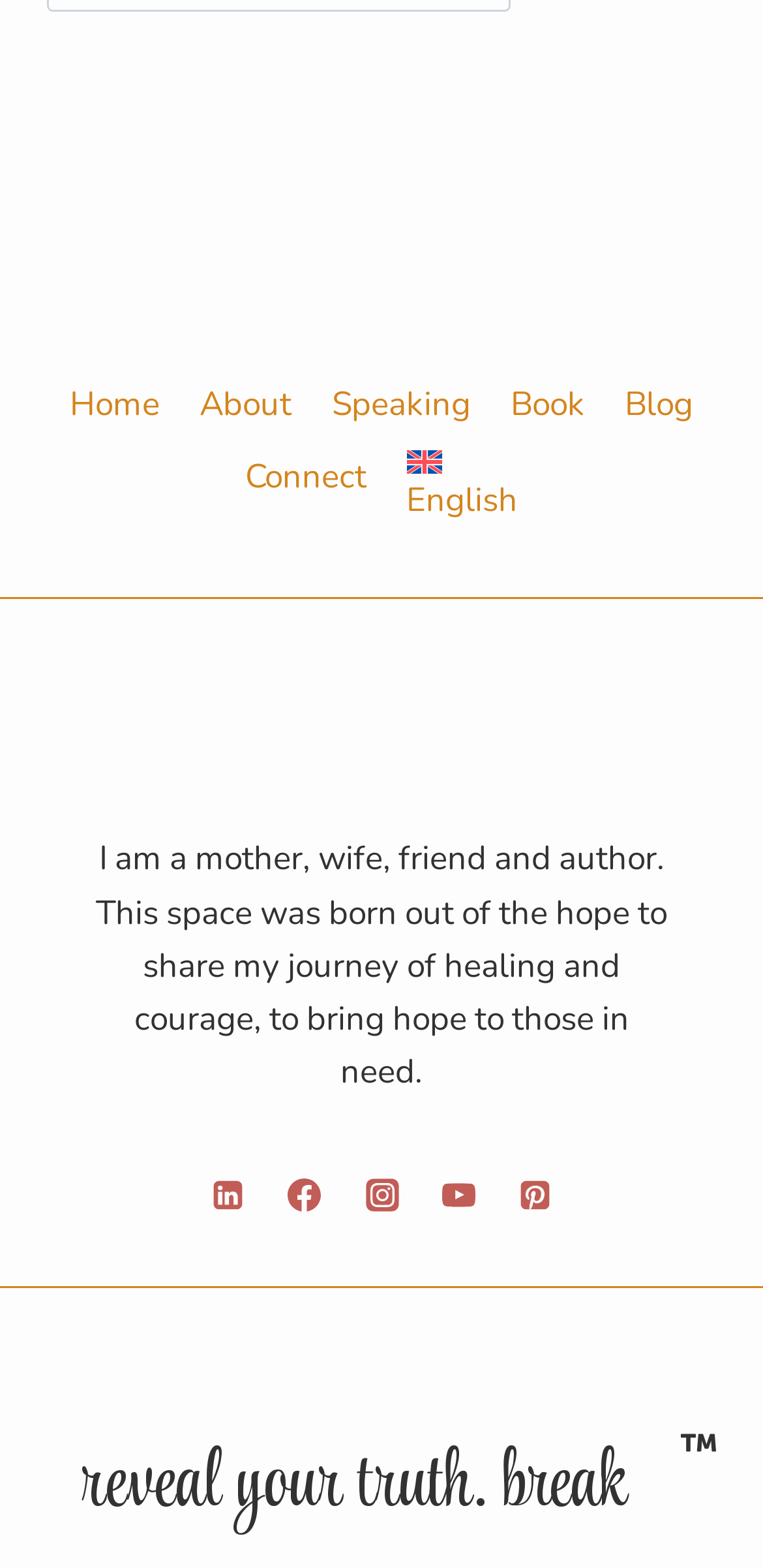Is there an image on the webpage?
Please provide a single word or phrase as the answer based on the screenshot.

yes